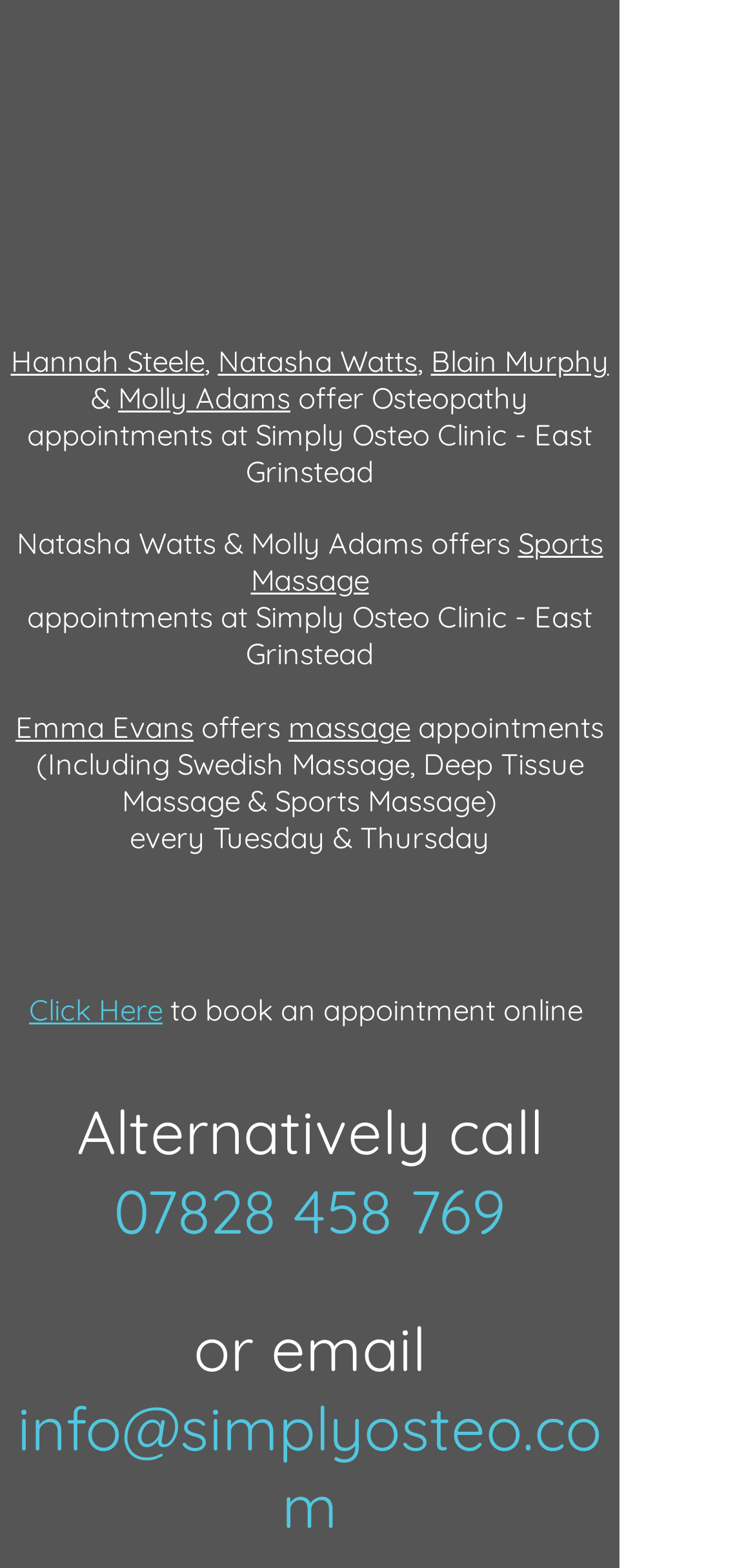Use a single word or phrase to answer this question: 
What are the available massage types?

Swedish Massage, Deep Tissue Massage & Sports Massage